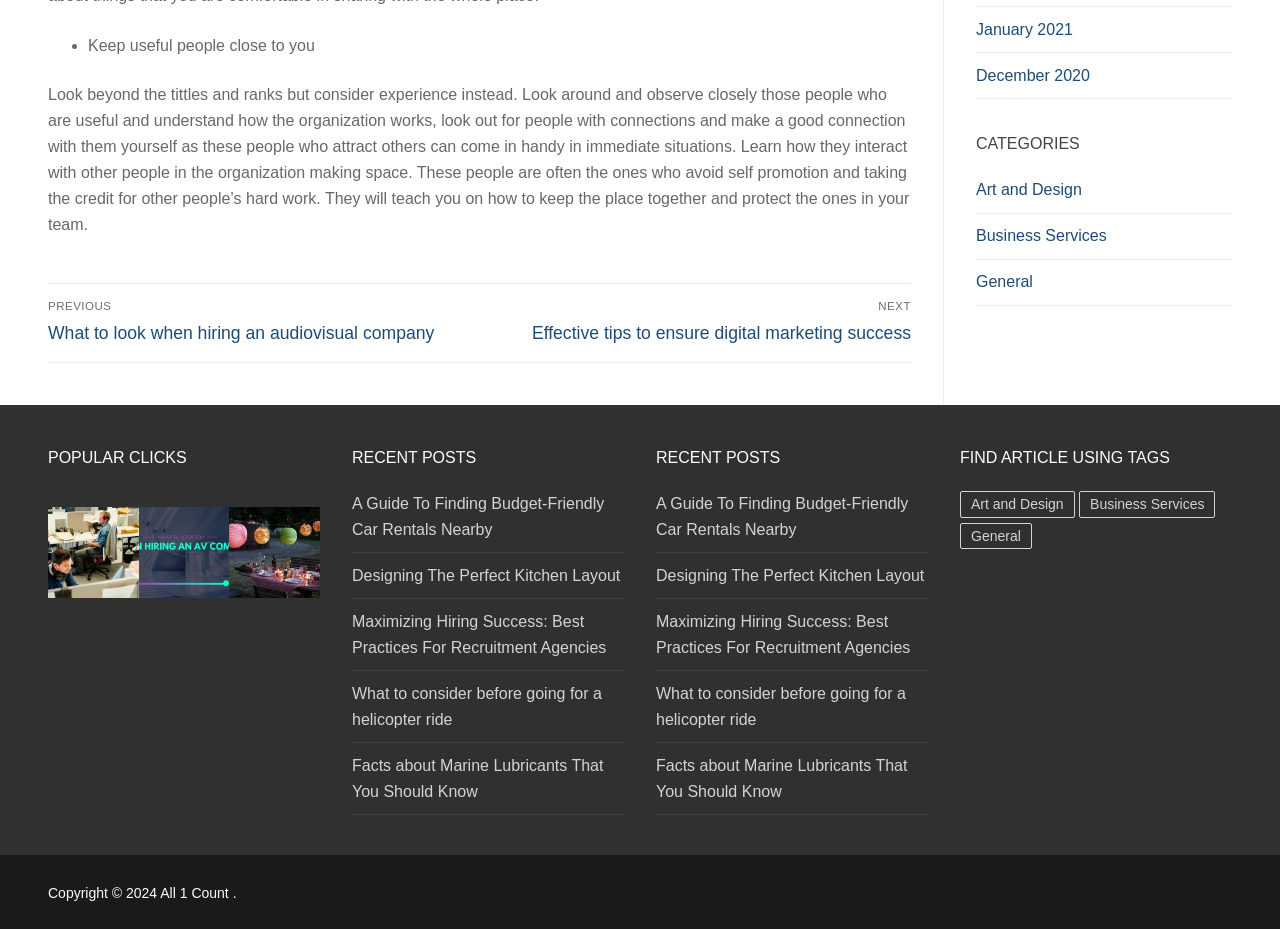Locate the bounding box coordinates of the area to click to fulfill this instruction: "Contact us through the contact-us-shopglad link". The bounding box should be presented as four float numbers between 0 and 1, in the order [left, top, right, bottom].

None